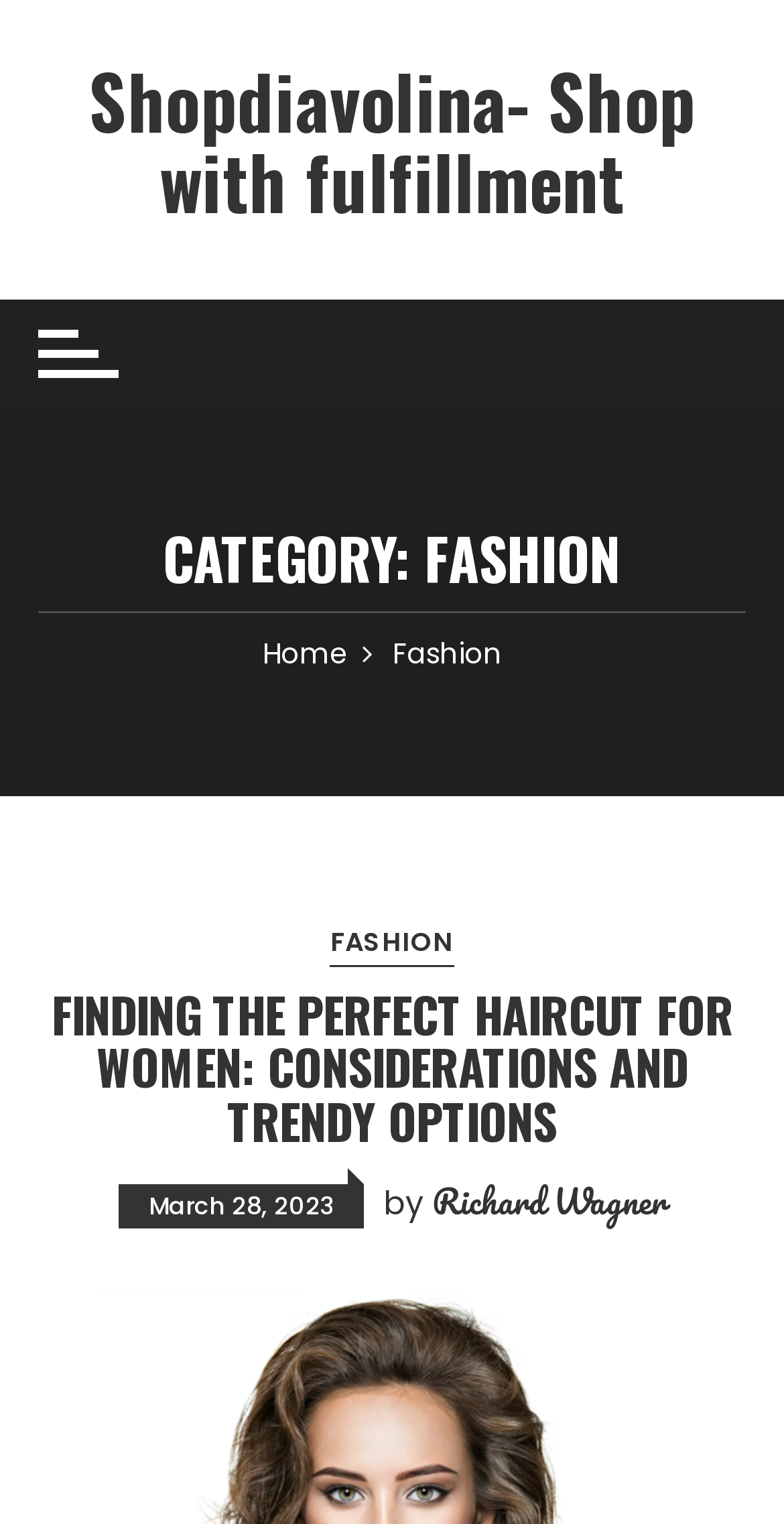Elaborate on the information and visuals displayed on the webpage.

The webpage is about Fashion Archives, specifically focused on women's haircuts. At the top, there is a link to the website's homepage, "Shopdiavolina- Shop with fulfillment". Below this, a heading "CATEGORY: FASHION" is prominently displayed. 

To the right of the heading, a navigation section labeled "Breadcrumbs" is present, containing a link to the "Home" page and a static text "Fashion". The "Fashion" text has a link to a subcategory "FASHION" below it.

The main content of the page is an article titled "FINDING THE PERFECT HAIRCUT FOR WOMEN: CONSIDERATIONS AND TRENDY OPTIONS". The article's title is also a link. Below the title, there is a link to the article's publication date, "March 28, 2023", accompanied by a time stamp. The author of the article, "Richard Wagner", is credited below the publication date.